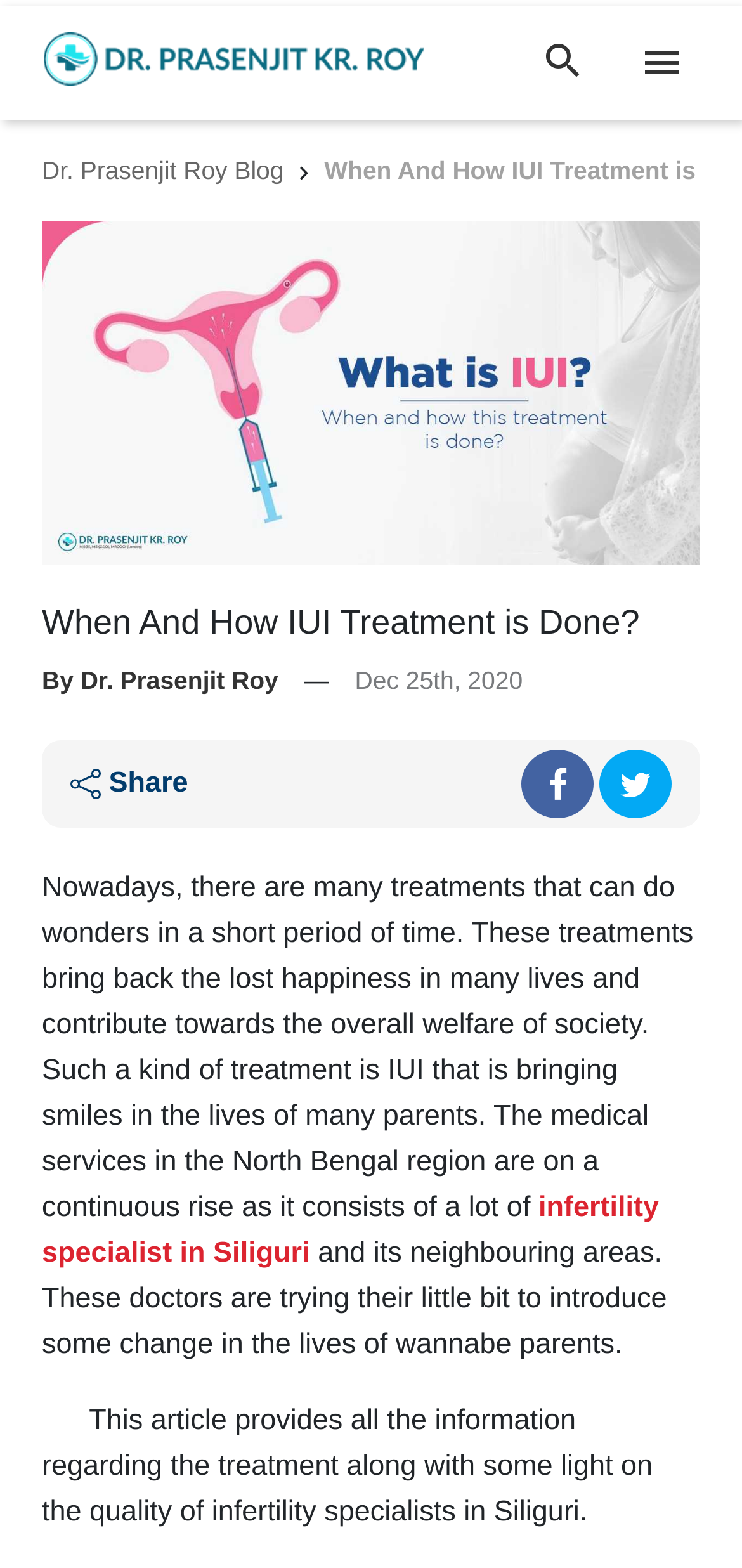Please locate the UI element described by "alt="Logo"" and provide its bounding box coordinates.

[0.059, 0.013, 0.572, 0.052]